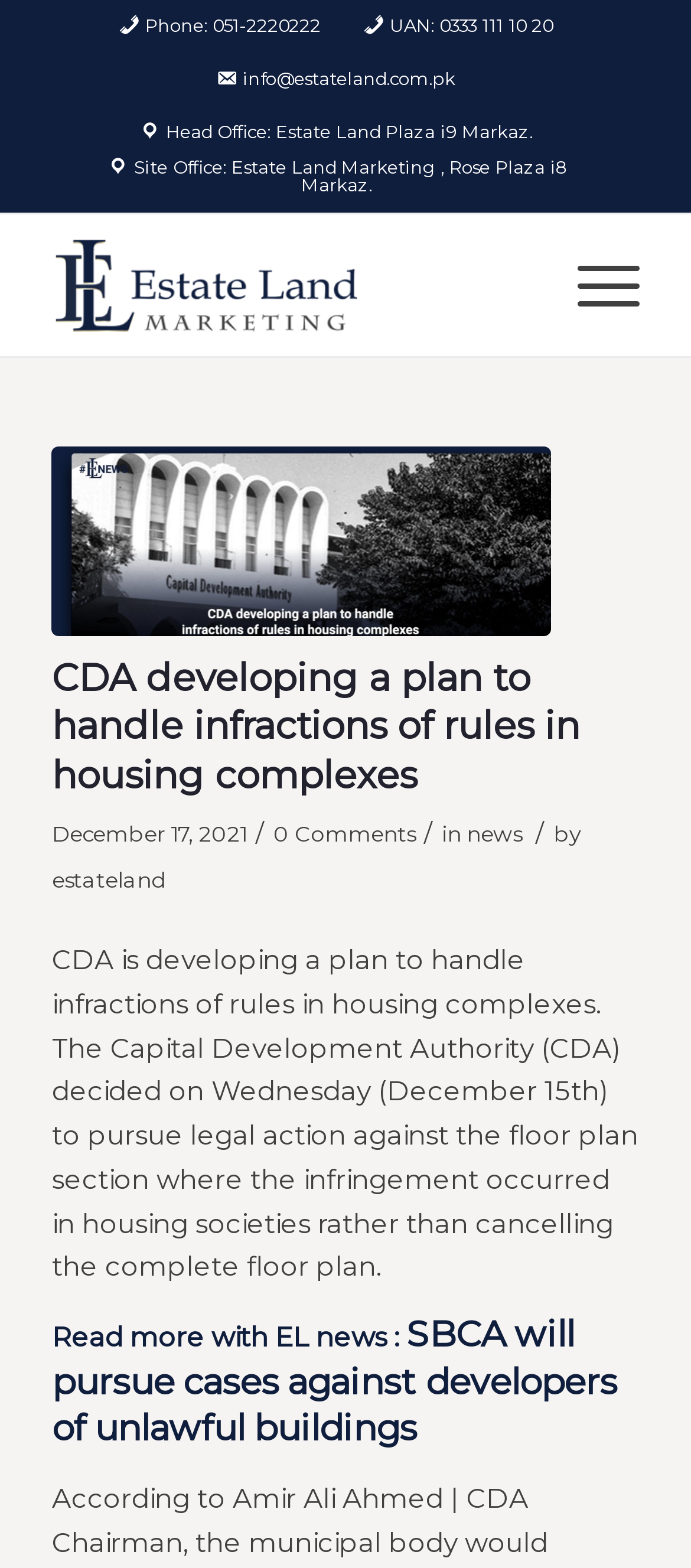Please identify the bounding box coordinates of the clickable area that will allow you to execute the instruction: "Call the phone number".

[0.21, 0.009, 0.464, 0.024]